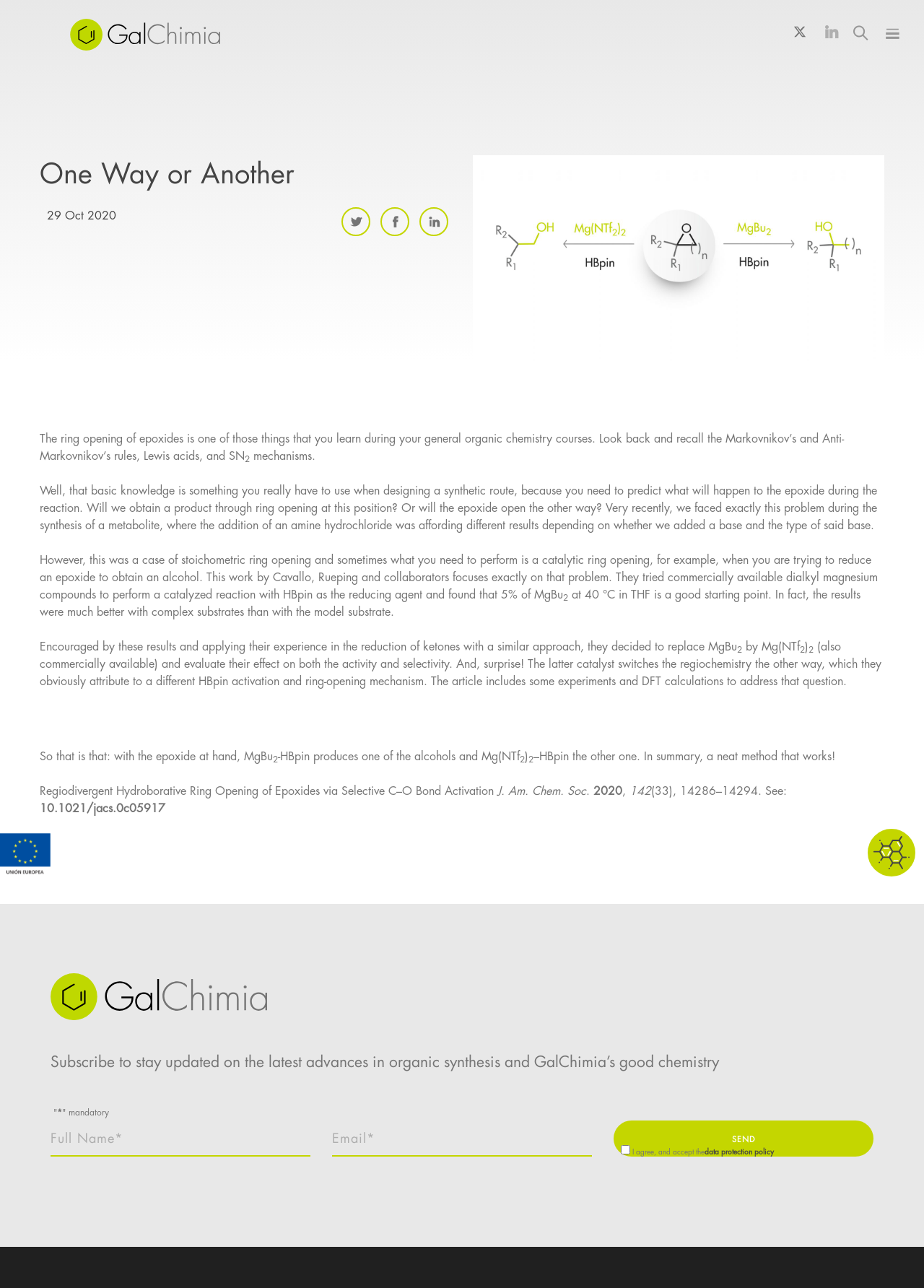Please extract the title of the webpage.

One Way or Another